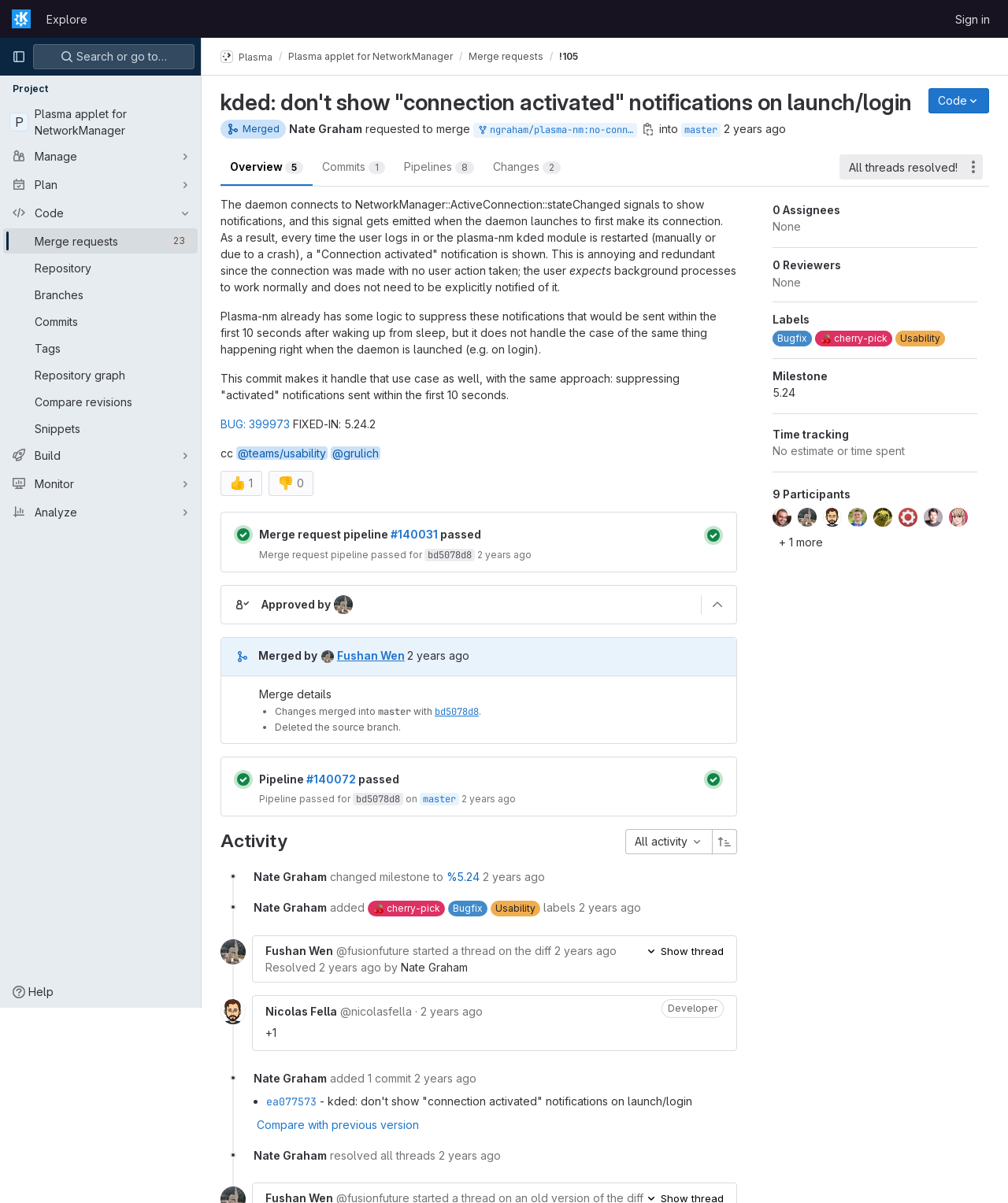Please locate the bounding box coordinates of the element that should be clicked to achieve the given instruction: "Search for something in the search bar".

[0.033, 0.037, 0.193, 0.058]